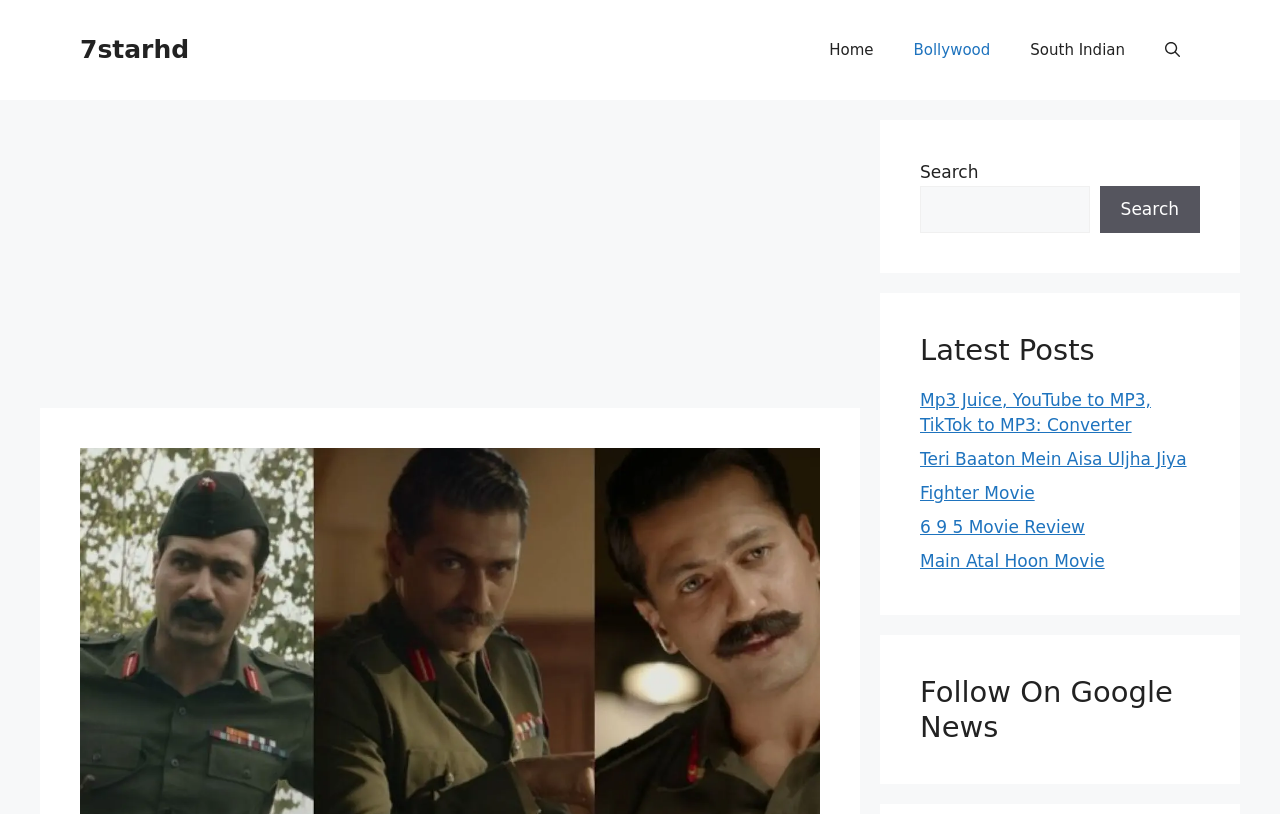Provide your answer to the question using just one word or phrase: What is the name of the website?

7starhd